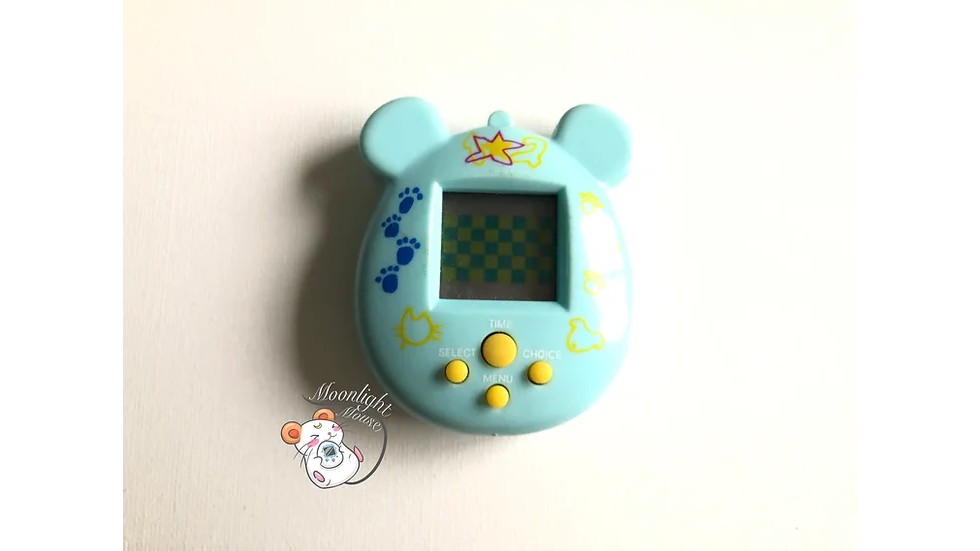Provide an in-depth description of all elements within the image.

This image showcases a vintage blue Tamagotchi, specifically the Nekotcha Neko Chan Cat model from Japan, dating back to 1998. The device is designed in an adorable bear shape, featuring cute patterns including paw prints and a star at the top. The front of the Tamagotchi highlights a small digital screen, currently displaying a checkerboard pattern typical of the virtual pet interface. Below the screen, you'll find three functional buttons labeled 'SELECT', 'MENU', and 'TIME', each in a vibrant yellow, allowing users to navigate the interactive elements of the pet game. This nostalgic gadget is not just a toy; it's a piece of childhood history that combines playfulness with early digital engagement.